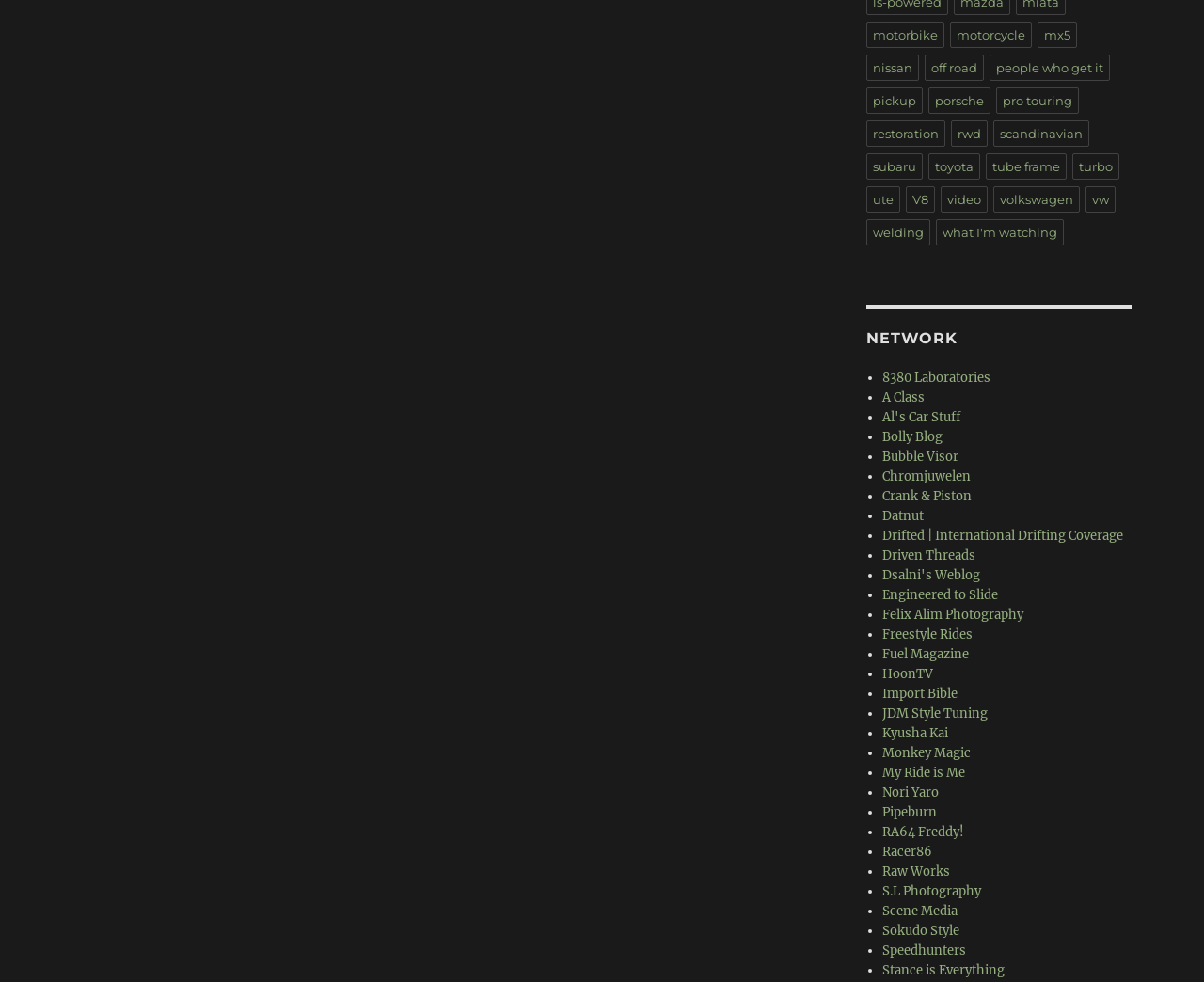From the details in the image, provide a thorough response to the question: How many links are under the 'NETWORK' heading?

I counted the number of links under the 'NETWORK' heading, which starts from '8380 Laboratories' and ends at 'S.L Photography', and found 44 links in total.